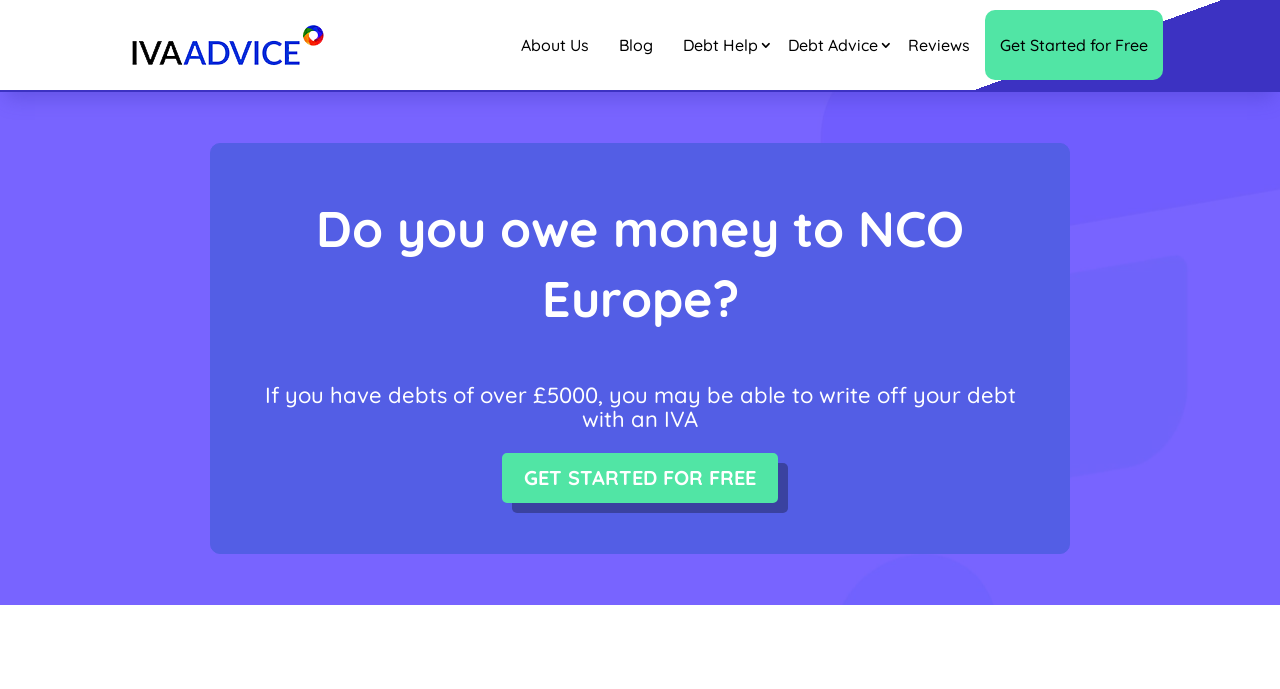What type of debt is the webpage primarily focused on?
Please describe in detail the information shown in the image to answer the question.

The webpage's title and content suggest that it is primarily focused on helping users with debts owed to NCO Europe, a specific debt collection agency.